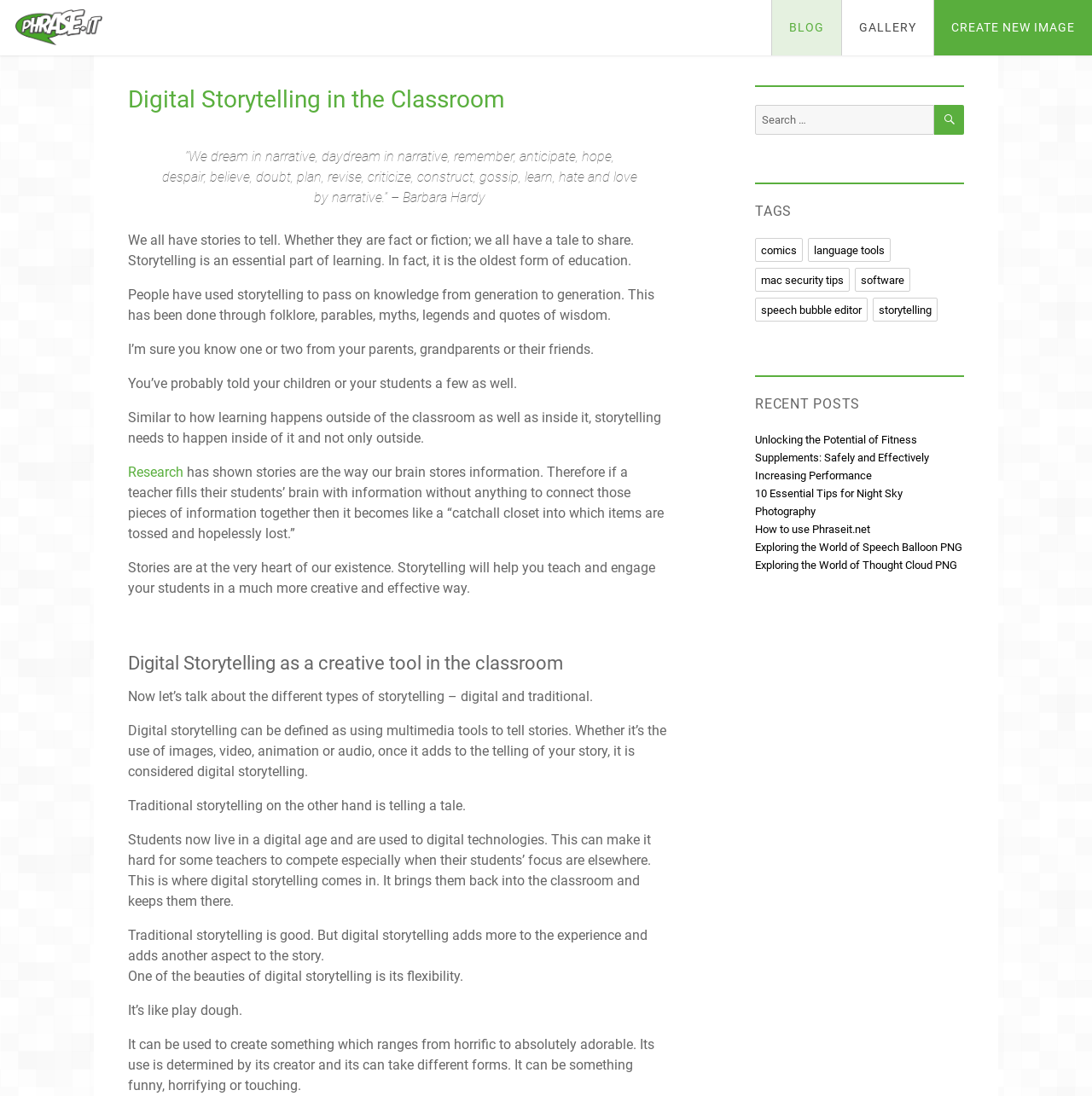What is the purpose of digital storytelling in the classroom?
Identify the answer in the screenshot and reply with a single word or phrase.

To engage students